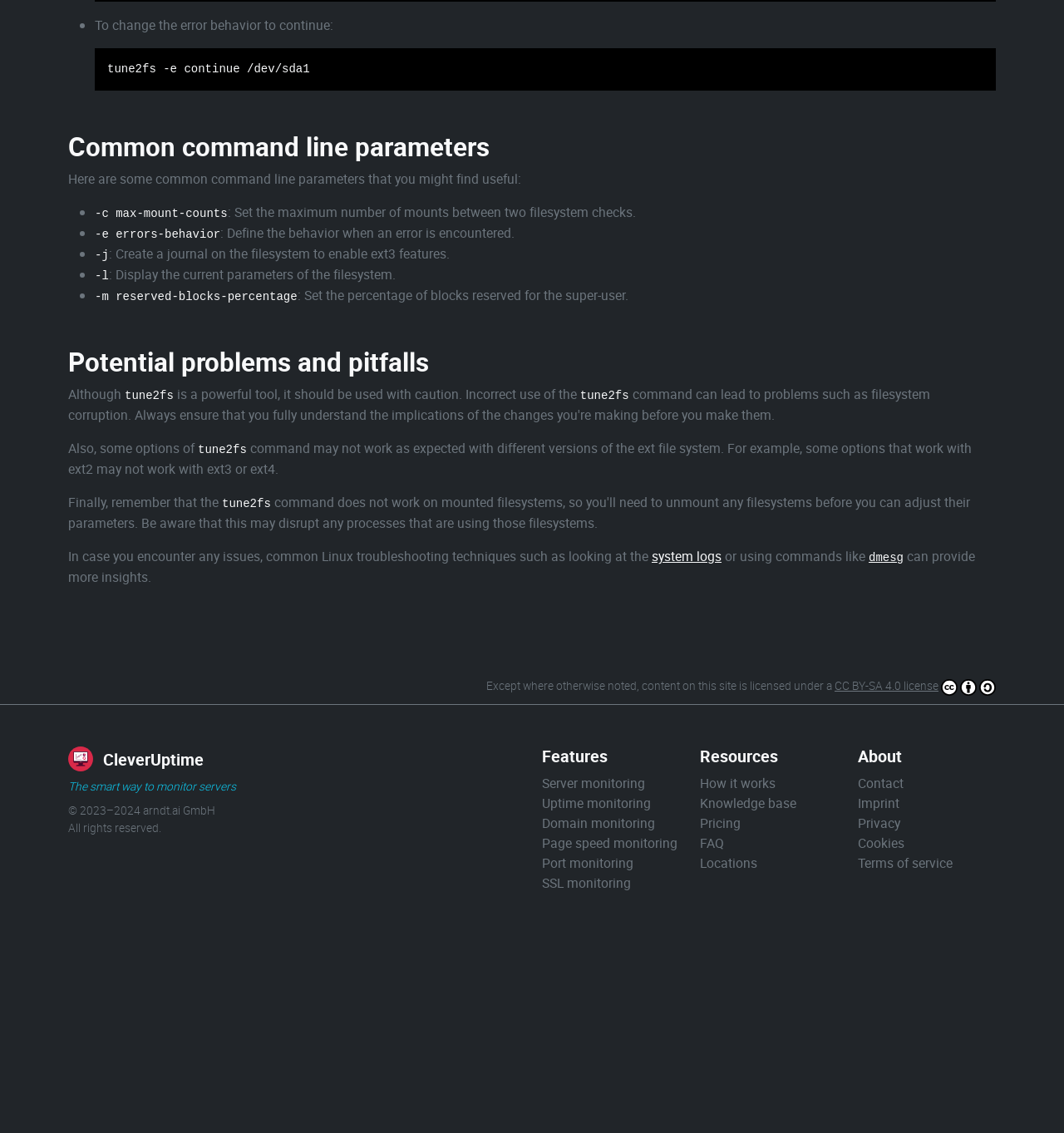Find the bounding box coordinates of the area that needs to be clicked in order to achieve the following instruction: "Click the 'dmesg' link". The coordinates should be specified as four float numbers between 0 and 1, i.e., [left, top, right, bottom].

[0.816, 0.483, 0.849, 0.499]